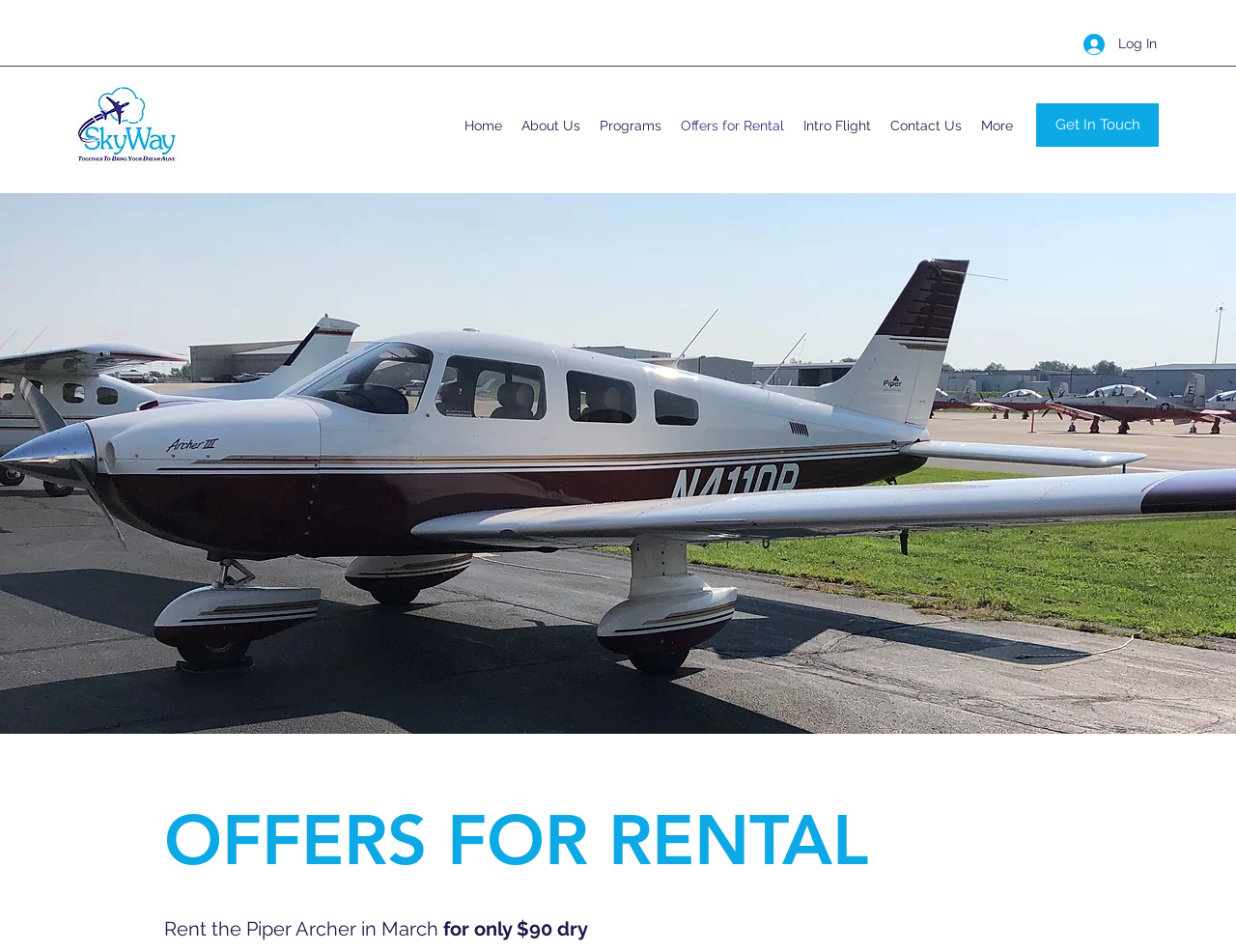Summarize the webpage with a detailed and informative caption.

The webpage is about Piper Archer III offers for rental. At the top right corner, there is a "Log In" button accompanied by a small image. On the top left, there is an image with a caption "SFC Final-01.jpg". Below the image, there is a navigation menu labeled "Site" with seven links: "Home", "About Us", "Programs", "Offers for Rental", "Intro Flight", "Contact Us", and "More". 

To the right of the navigation menu, there is a "Get In Touch" link. Below the navigation menu, there is a large image that spans the entire width of the page, with a heading "OFFERS FOR RENTAL" on top of it. The heading is centered and takes up about half of the page's width. 

At the bottom of the page, there are two lines of text: "Rent the Piper Archer in March for only $90 dry". The first part of the text is on the left, and the second part is on the right, with some space in between.